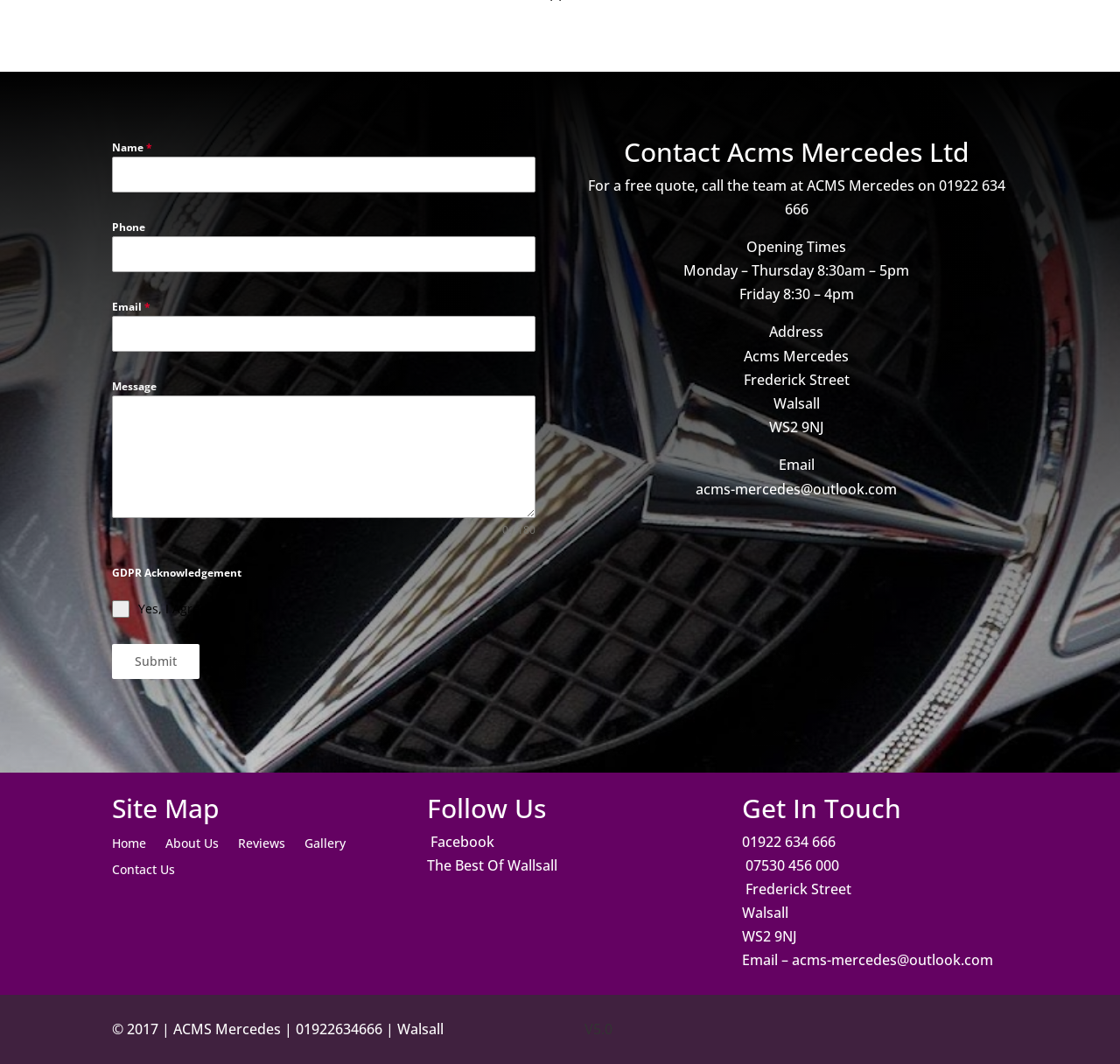Find the bounding box coordinates of the area that needs to be clicked in order to achieve the following instruction: "Enter your name". The coordinates should be specified as four float numbers between 0 and 1, i.e., [left, top, right, bottom].

[0.1, 0.147, 0.478, 0.181]